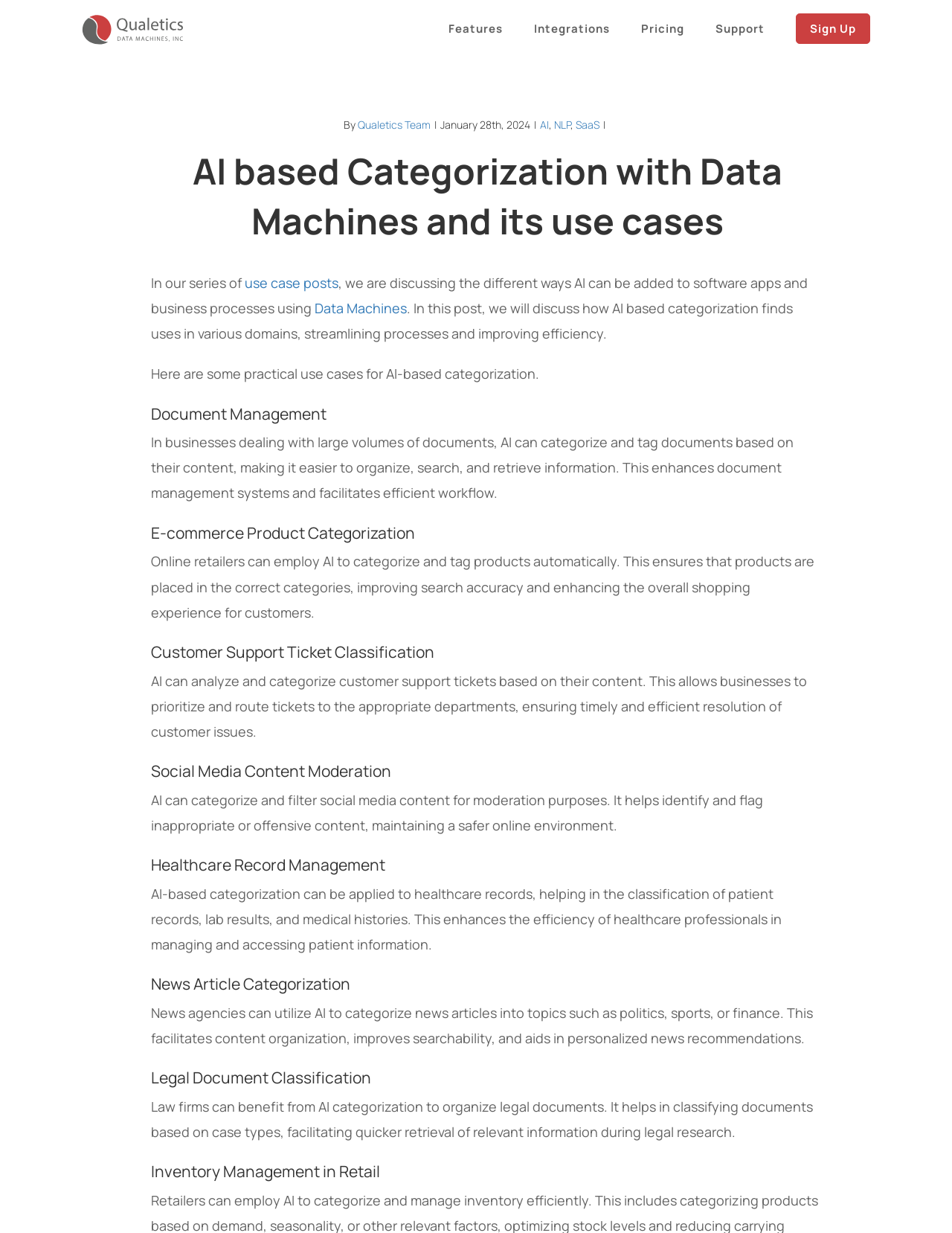Use a single word or phrase to answer the following:
What is the benefit of AI-based categorization in e-commerce?

Improve search accuracy